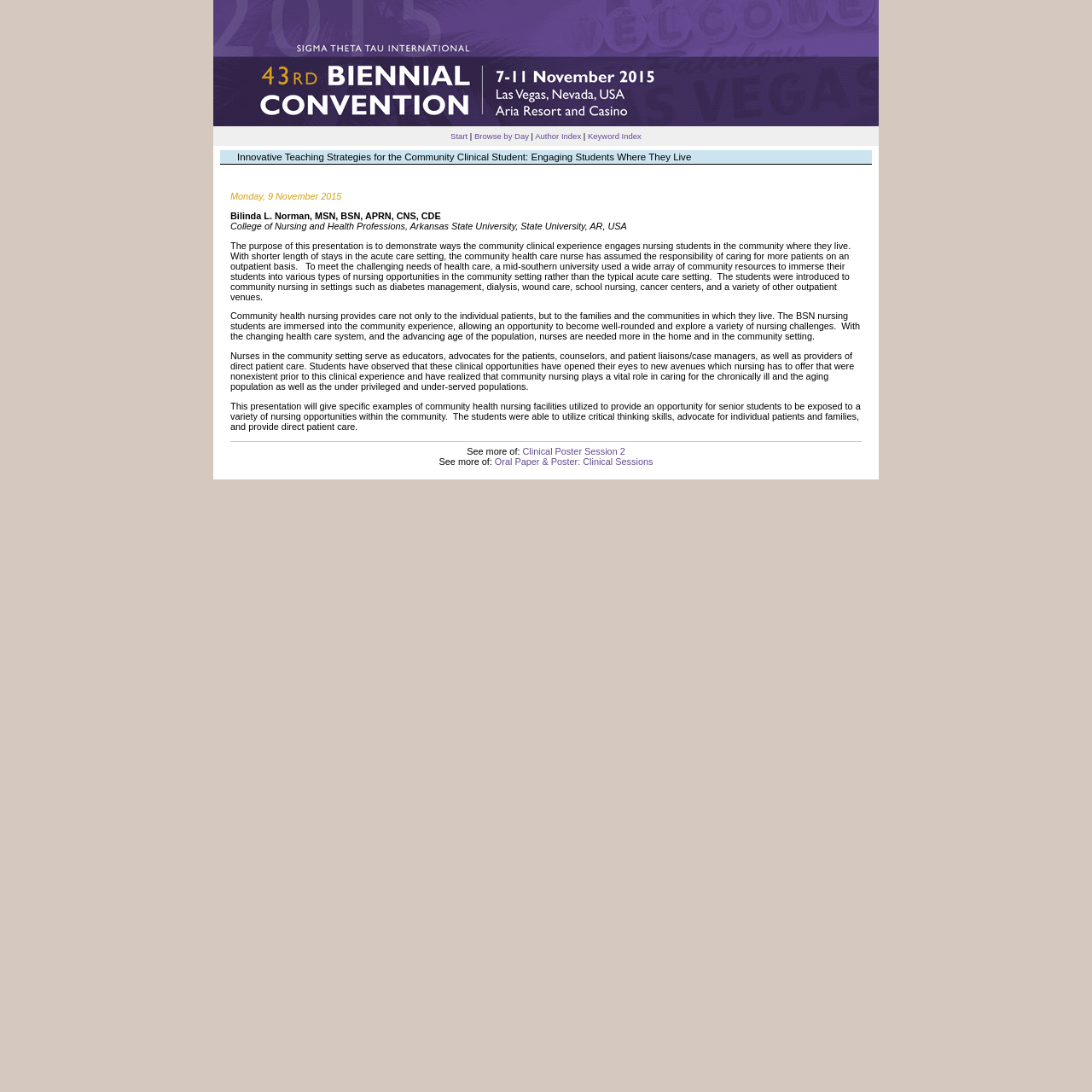Write an extensive caption that covers every aspect of the webpage.

This webpage appears to be a paper presentation page, likely from an academic conference. At the top, there is a link to "Visit Client Website" accompanied by an image, and a series of navigation links, including "Start", "Browse by Day", "Author Index", and "Keyword Index".

Below these links, the title of the paper "Innovative Teaching Strategies for the Community Clinical Student: Engaging Students Where They Live" is displayed prominently. The paper's details are presented in a structured format, with the date "Monday, 9 November 2015" followed by the author's name "Bilinda L. Norman, MSN, BSN, APRN, CNS, CDE" and their affiliation "College of Nursing and Health Professions, Arkansas State University, State University, AR, USA".

The main content of the paper is divided into four paragraphs, which discuss the purpose of the presentation, the community clinical experience, and the role of community health nursing. The text explains how the community clinical experience engages nursing students in the community, and how it provides opportunities for students to explore various types of nursing challenges.

At the bottom of the page, there are additional links, including "See more of:" followed by links to "Clinical Poster Session 2" and "Oral Paper & Poster: Clinical Sessions".